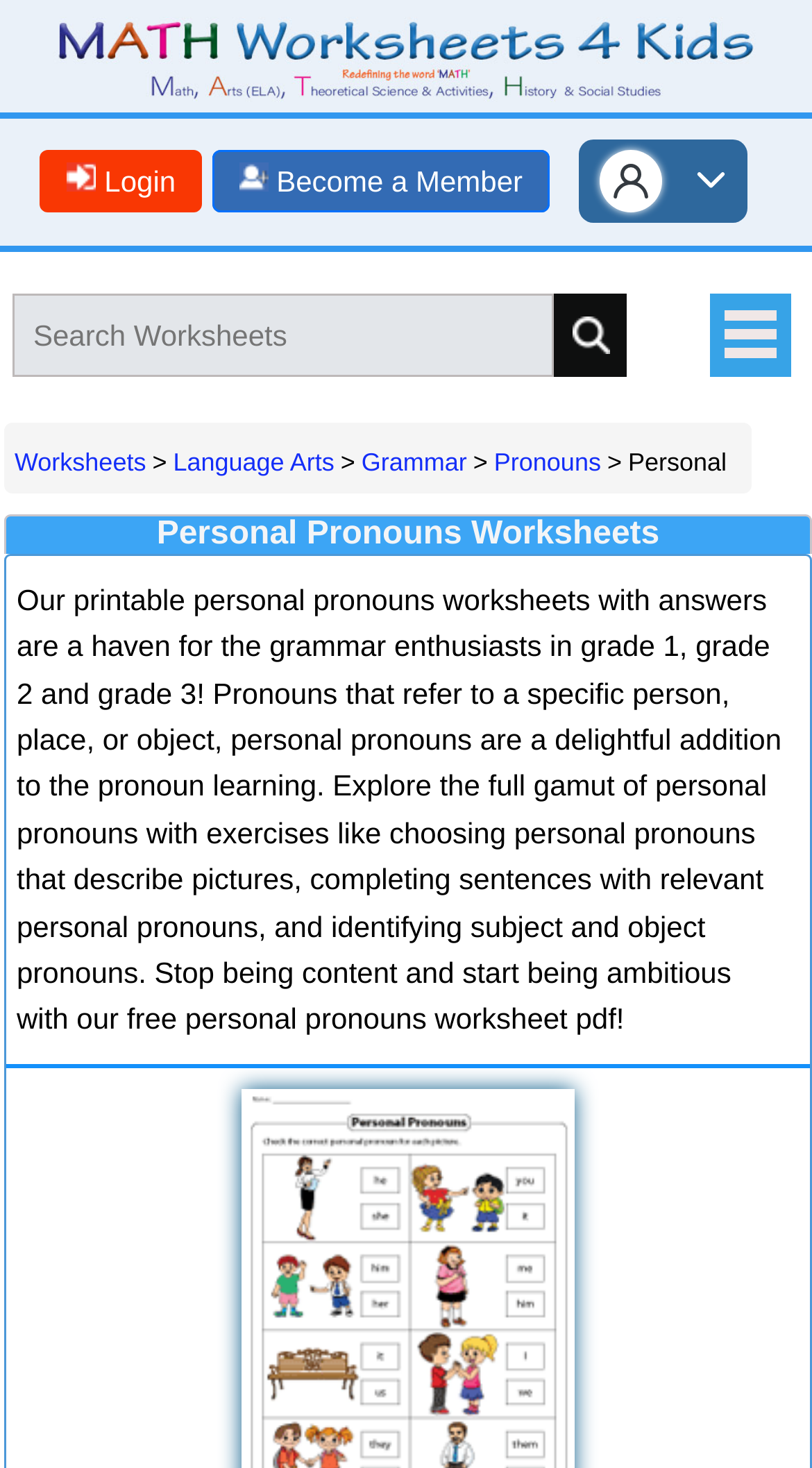What is the format of the worksheets available on this website?
Based on the screenshot, respond with a single word or phrase.

PDF